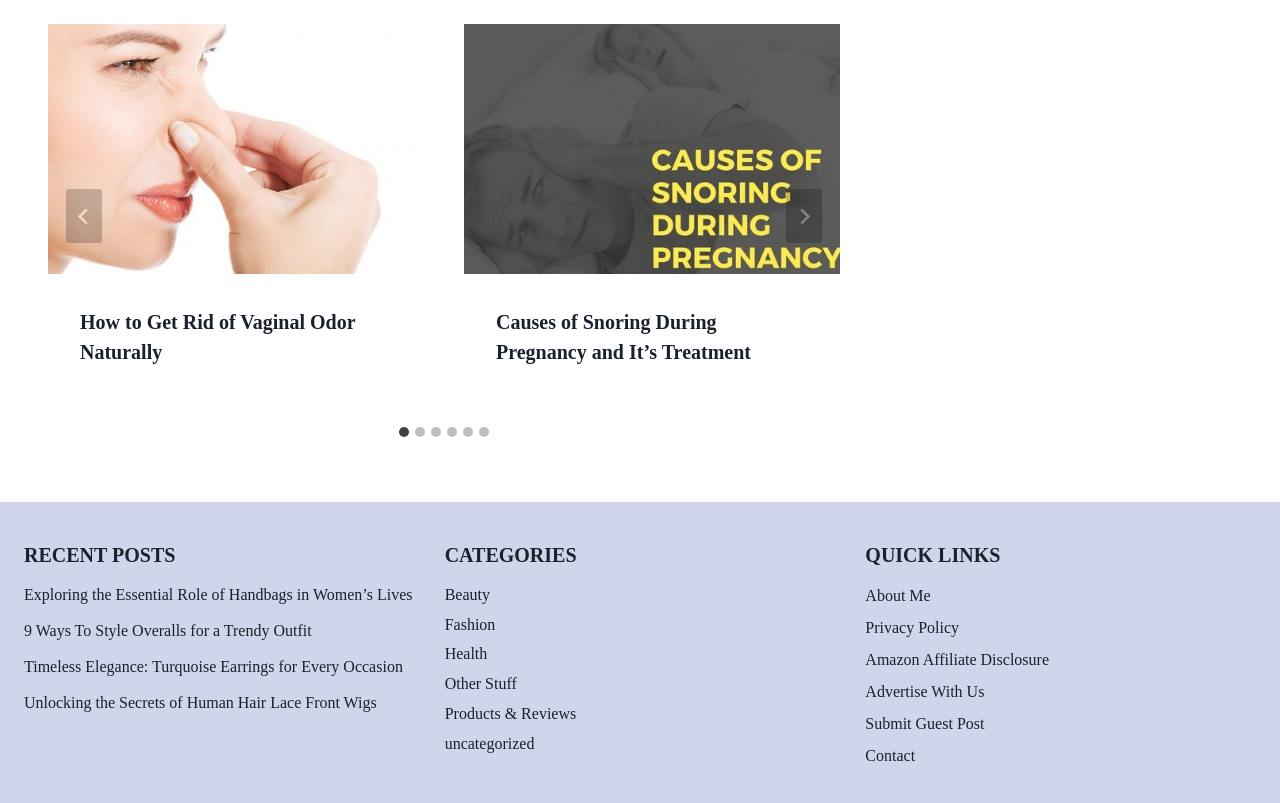Determine the bounding box of the UI element mentioned here: "About Me". The coordinates must be in the format [left, top, right, bottom] with values ranging from 0 to 1.

[0.676, 0.723, 0.981, 0.763]